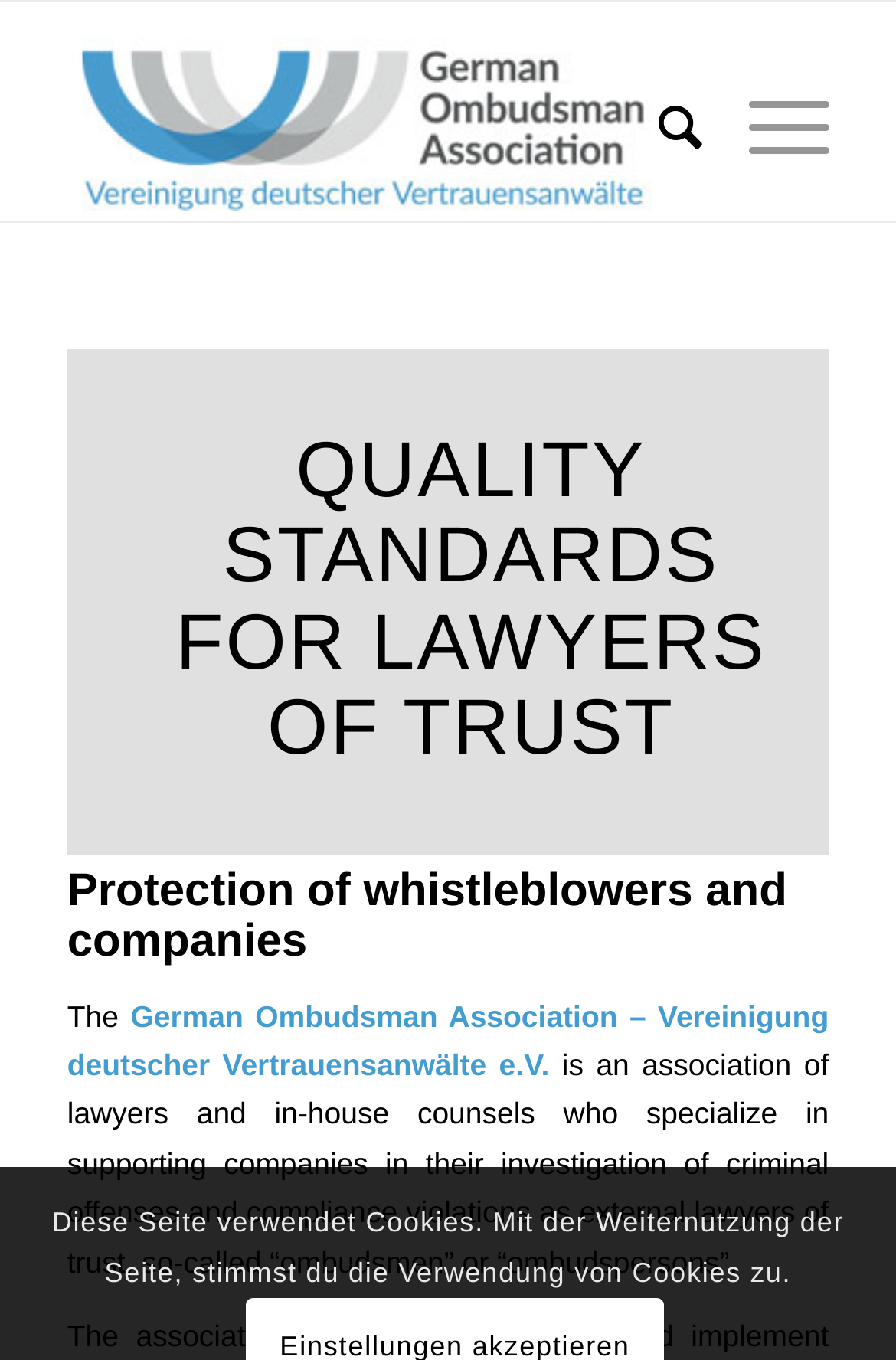Could you please study the image and provide a detailed answer to the question:
What is the topic of quality standards?

I found the answer by reading the heading element 'QUALITY STANDARDS FOR LAWYERS OF TRUST', which suggests that the quality standards are related to lawyers of trust.